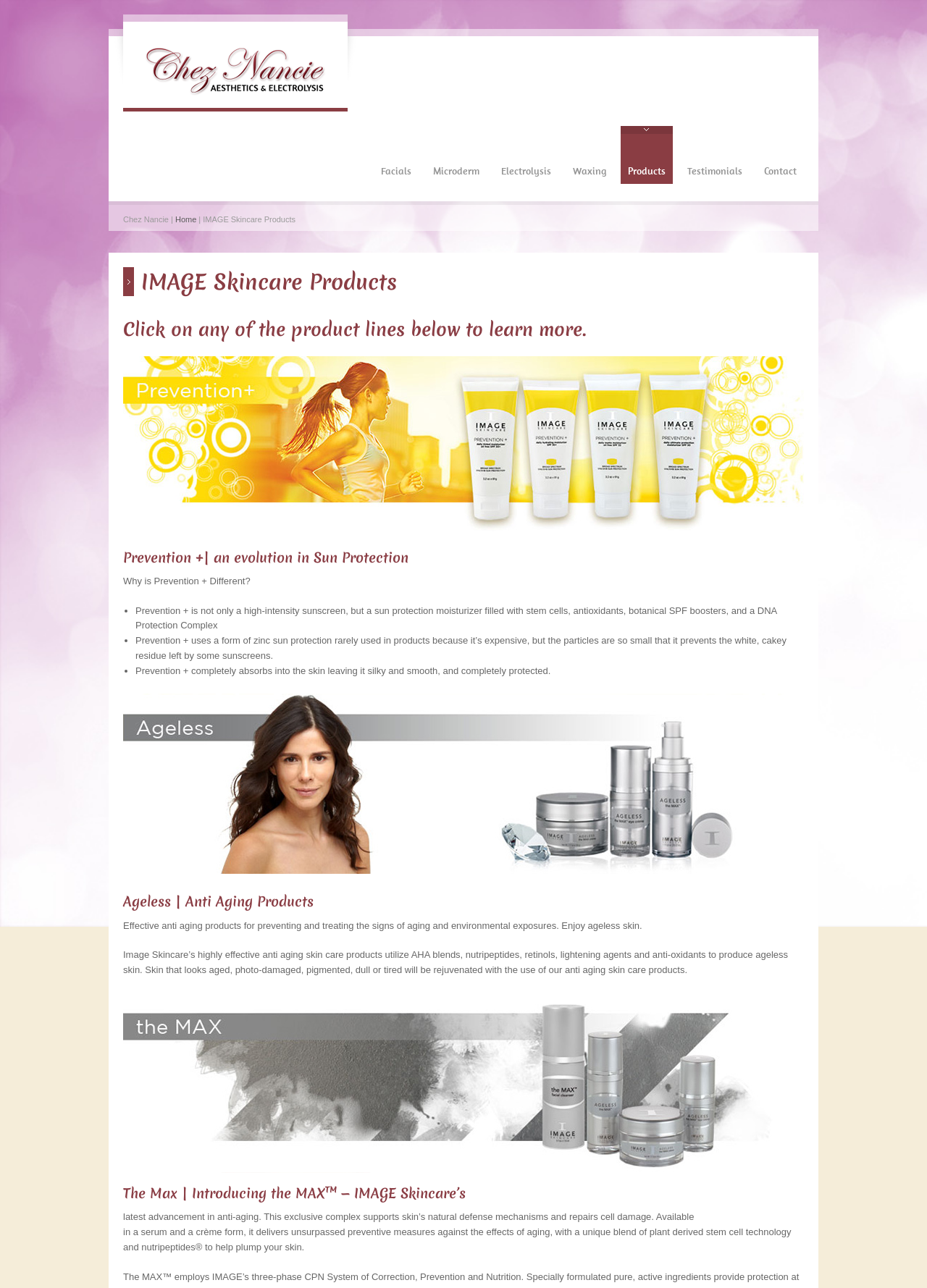Identify the bounding box for the element characterized by the following description: "Facials".

[0.403, 0.098, 0.452, 0.143]